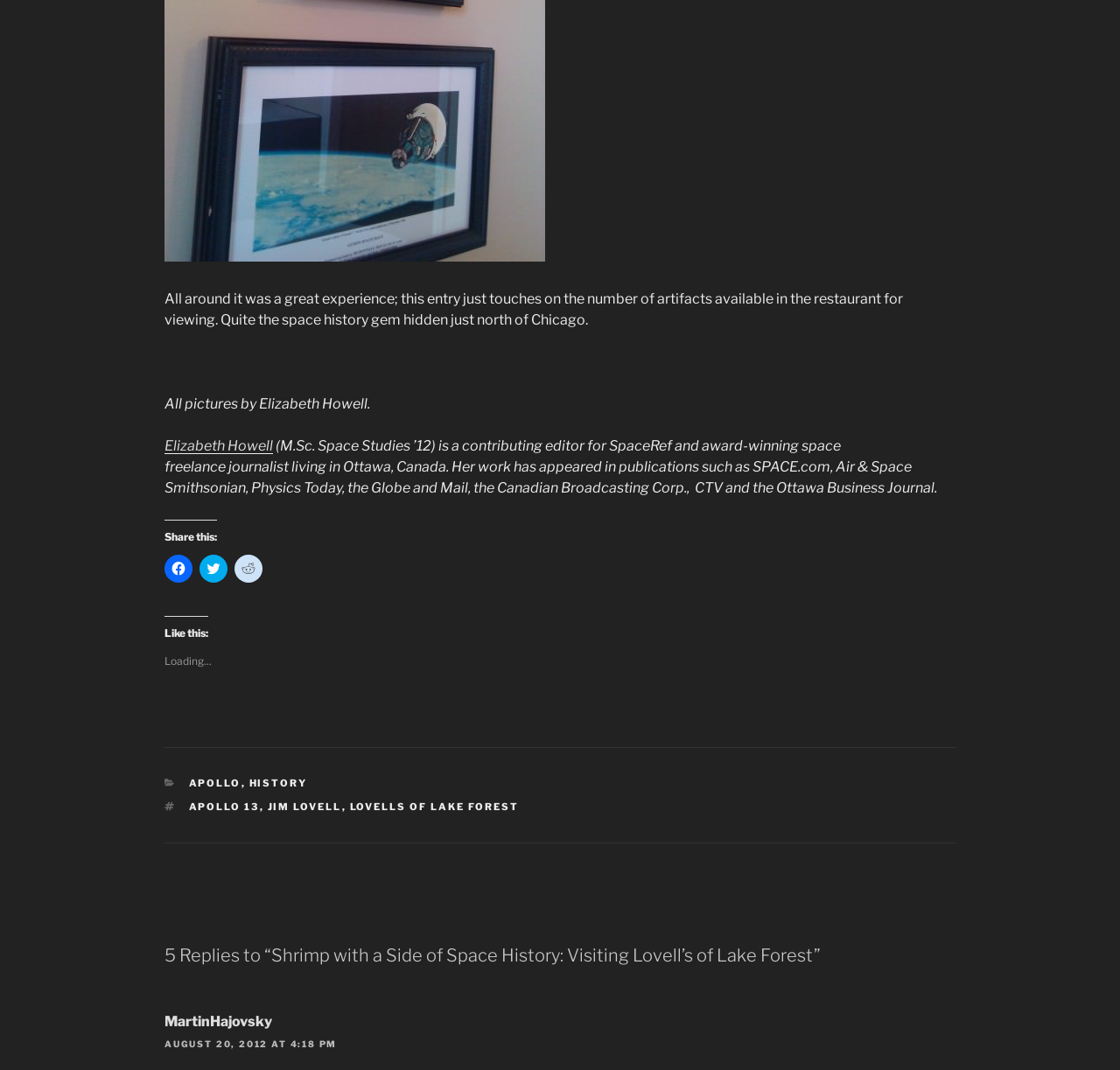Given the description "Jim Lovell", determine the bounding box of the corresponding UI element.

[0.239, 0.749, 0.305, 0.76]